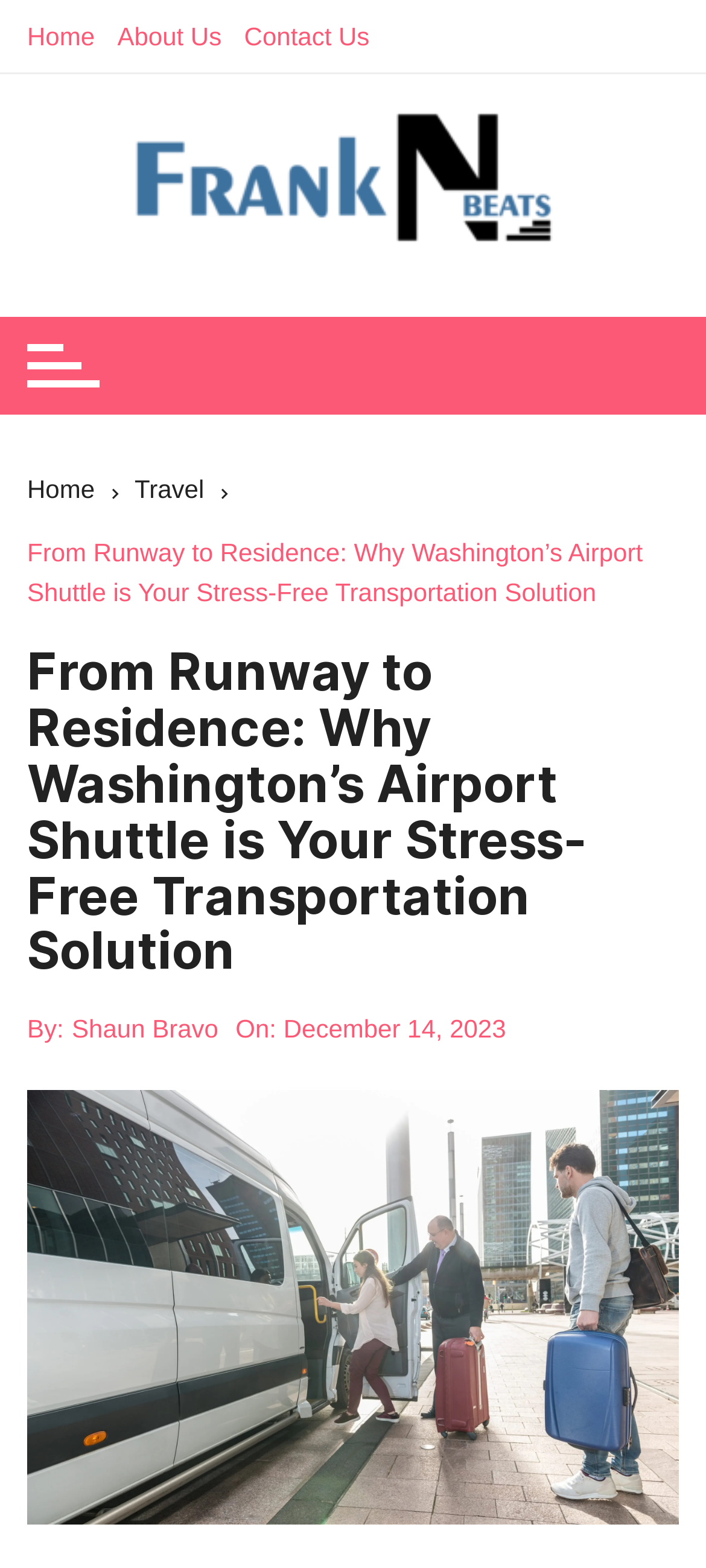How many navigation links are there?
Based on the image, give a concise answer in the form of a single word or short phrase.

3